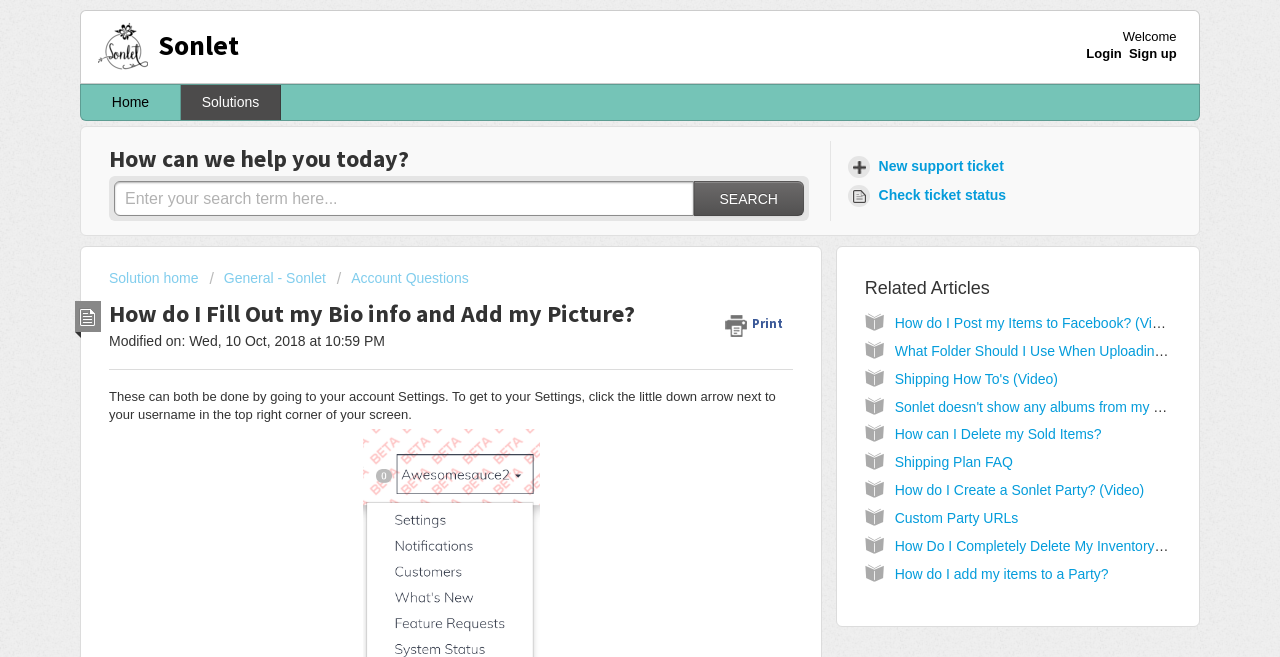Identify the bounding box coordinates for the UI element described as follows: Account Questions. Use the format (top-left x, top-left y, bottom-right x, bottom-right y) and ensure all values are floating point numbers between 0 and 1.

[0.263, 0.411, 0.366, 0.436]